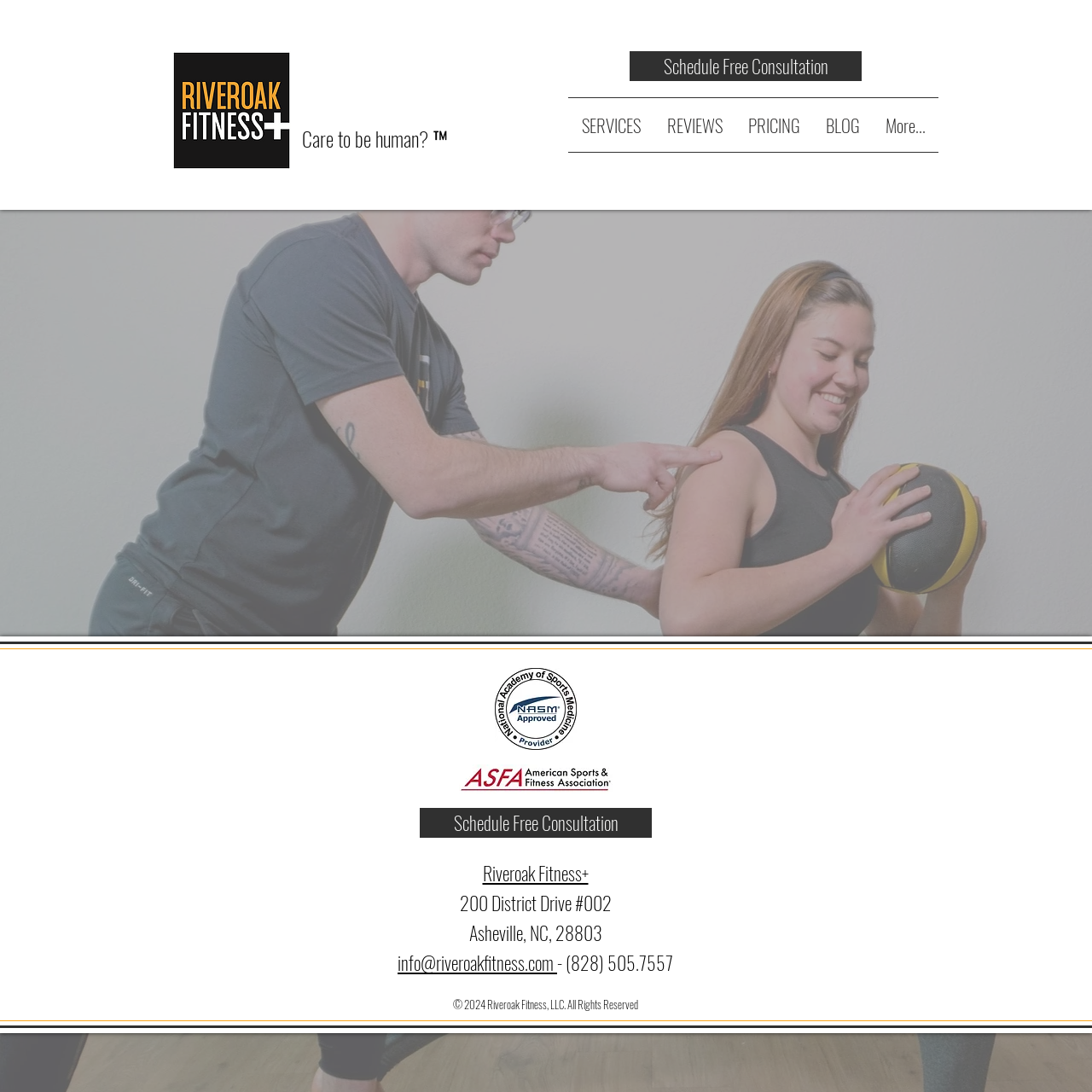Give a one-word or short-phrase answer to the following question: 
What is the name of the fitness logo?

Riveroak Fitness